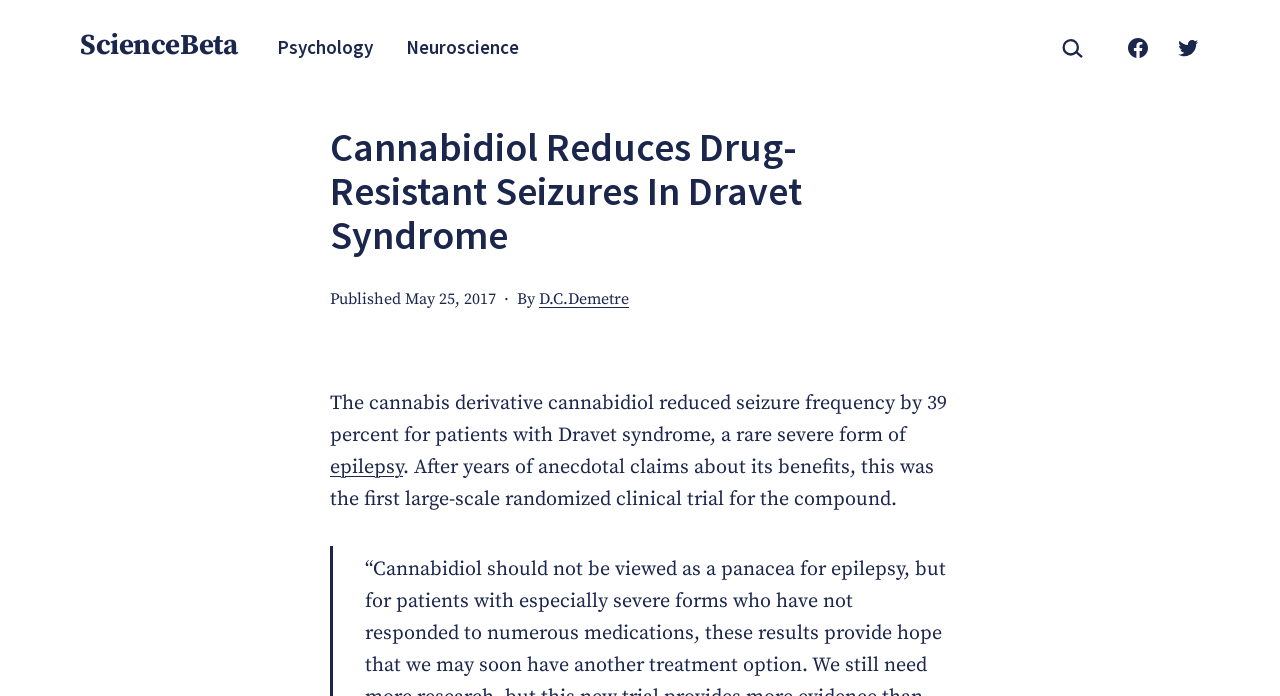Locate the bounding box coordinates of the clickable part needed for the task: "Visit the Neuroscience page".

[0.307, 0.034, 0.415, 0.103]